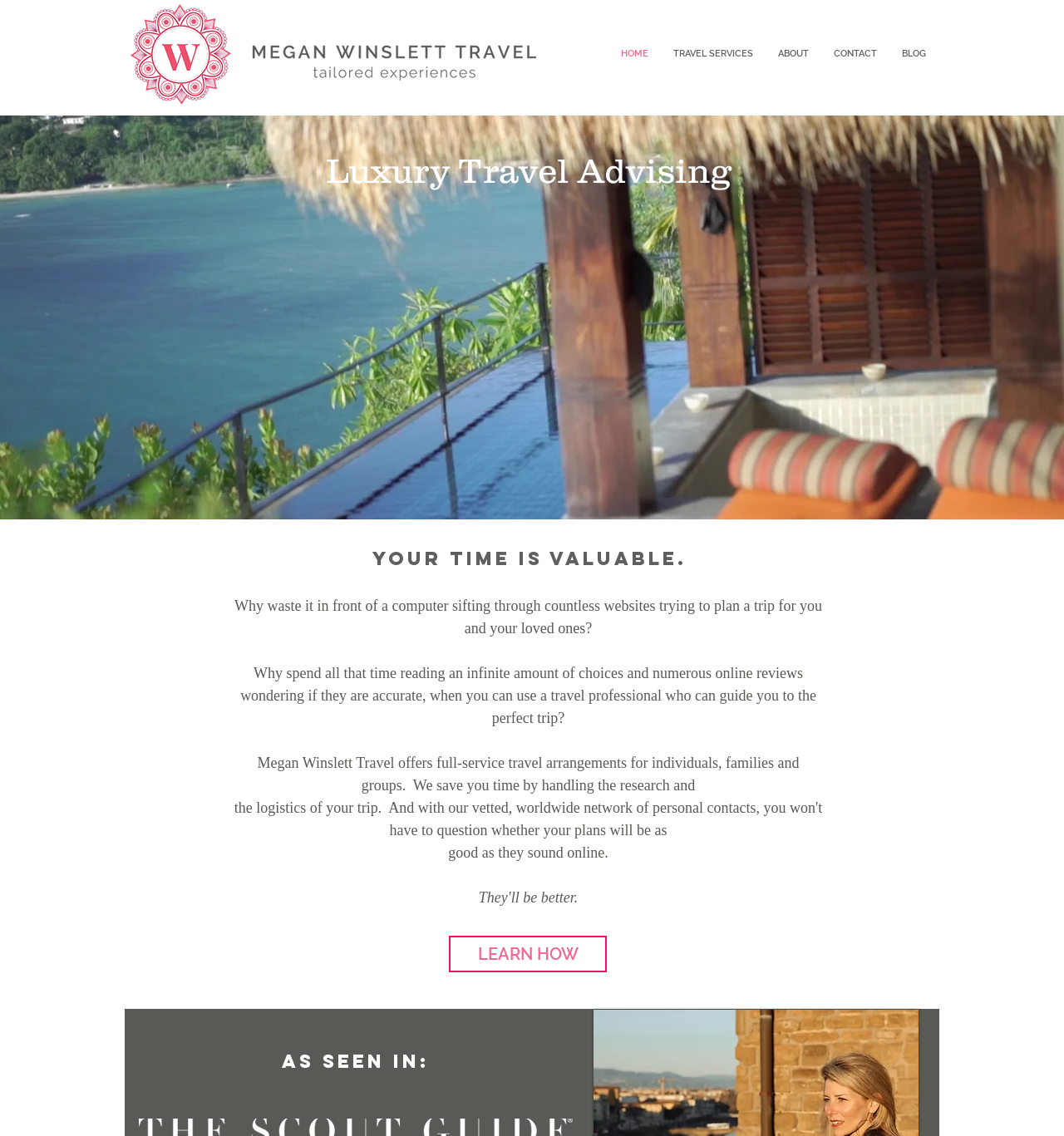Give a one-word or one-phrase response to the question:
What is the purpose of the 'LEARN HOW' link?

To learn about travel services